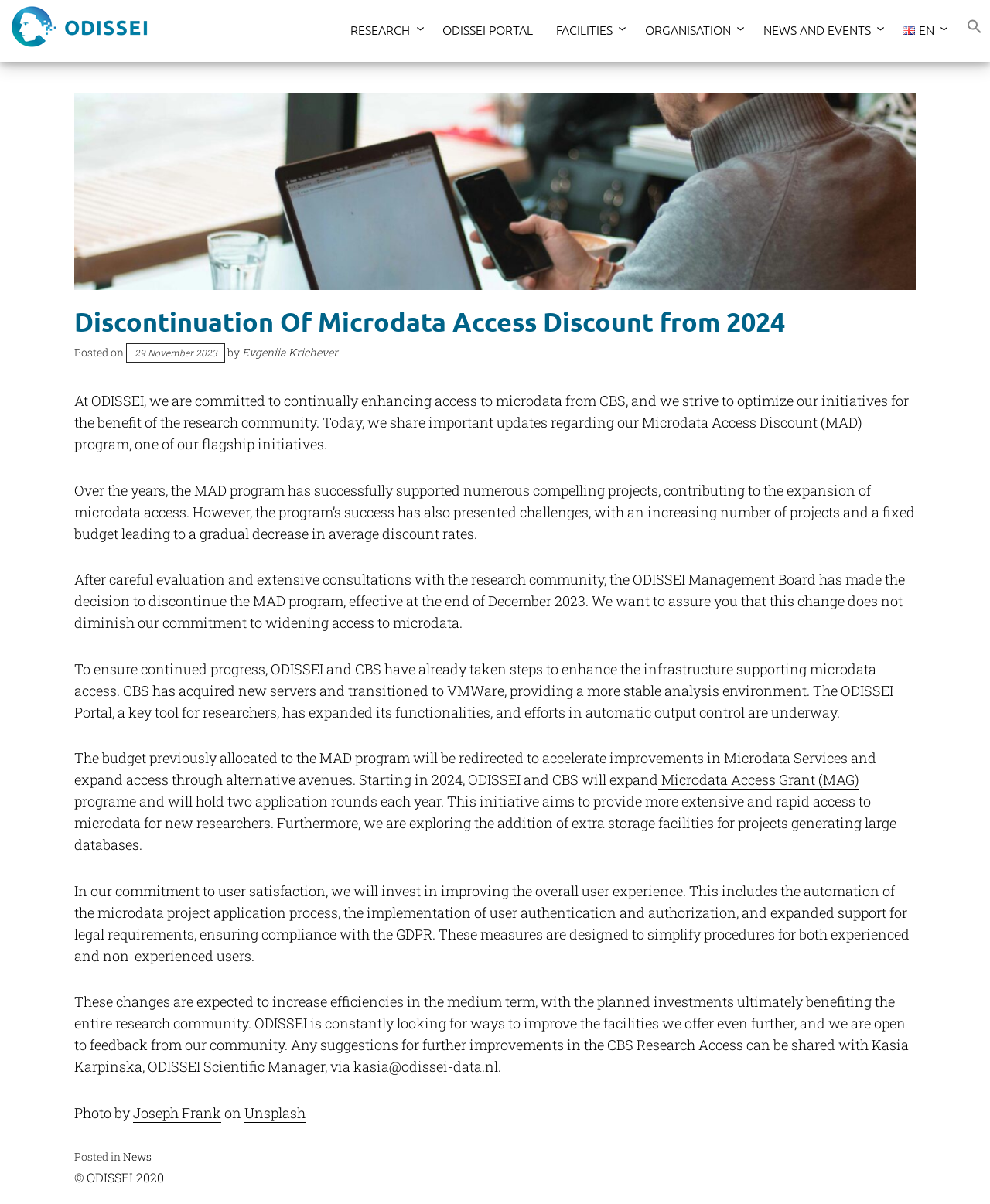Respond to the question below with a concise word or phrase:
What is the new initiative being introduced in 2024?

Microdata Access Grant